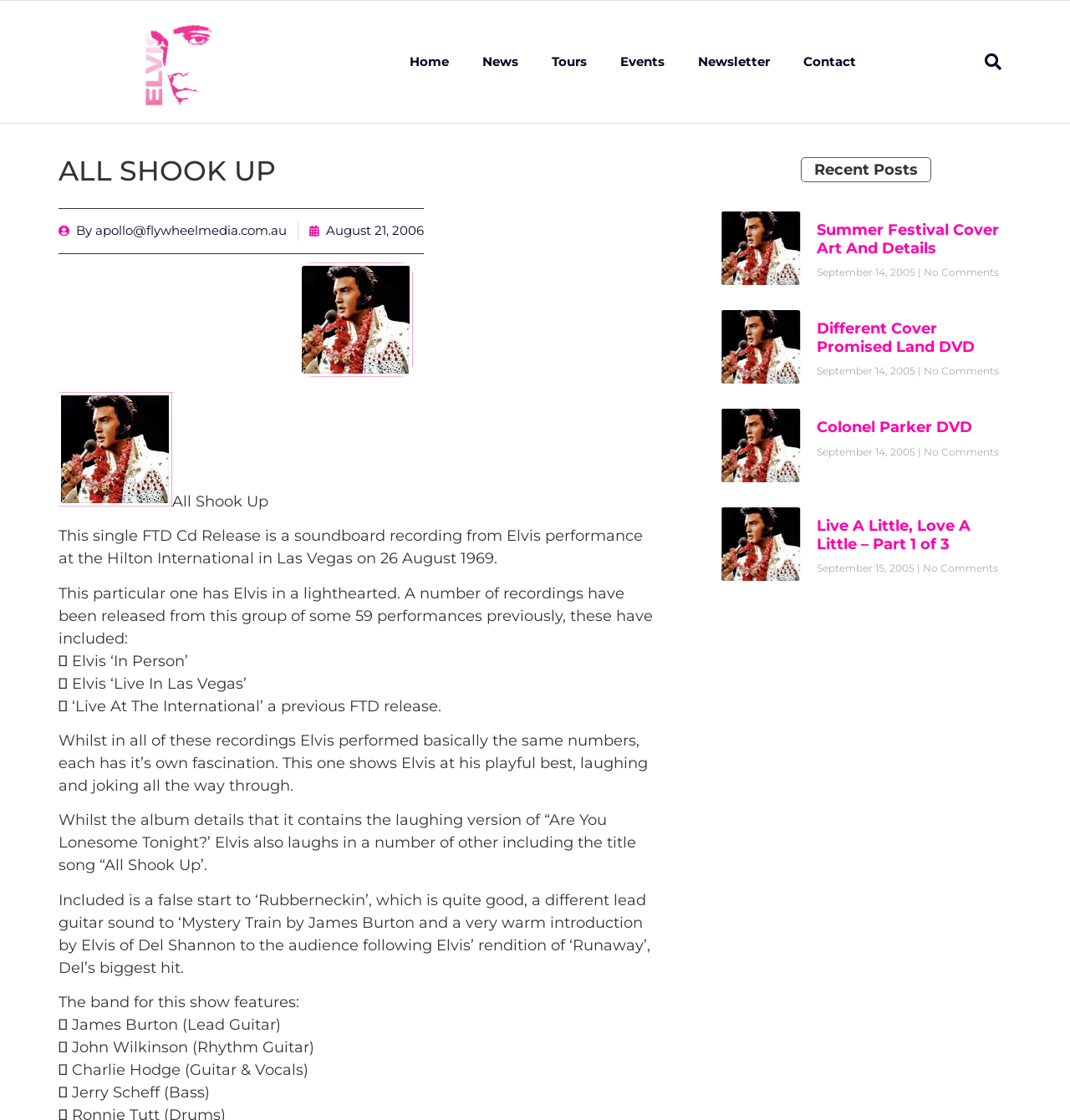Write a detailed summary of the webpage.

The webpage is about Elvis Club, specifically focused on the album "All Shook Up". At the top, there are six navigation links: "Home", "News", "Tours", "Events", "Newsletter", and "Contact", aligned horizontally. To the right of these links, there is a search bar with a "Search" button.

Below the navigation links, there is a large heading "ALL SHOOK UP" followed by a subheading with the author's name and date "August 21, 2006". 

The main content of the page is a detailed description of the album "All Shook Up", which is a soundboard recording from Elvis' performance at the Hilton International in Las Vegas on August 26, 1969. The text describes the album's content, including Elvis' playful and joking demeanor, and mentions specific songs and performances.

On the right side of the page, there is a section titled "Recent Posts" with four article previews. Each preview includes a heading, a link to the full article, and the date "September 14, 2005" or "September 15, 2005". The headings of the articles are "Summer Festival Cover Art And Details", "Different Cover Promised Land DVD", "Colonel Parker DVD", and "Live A Little, Love A Little – Part 1 of 3".